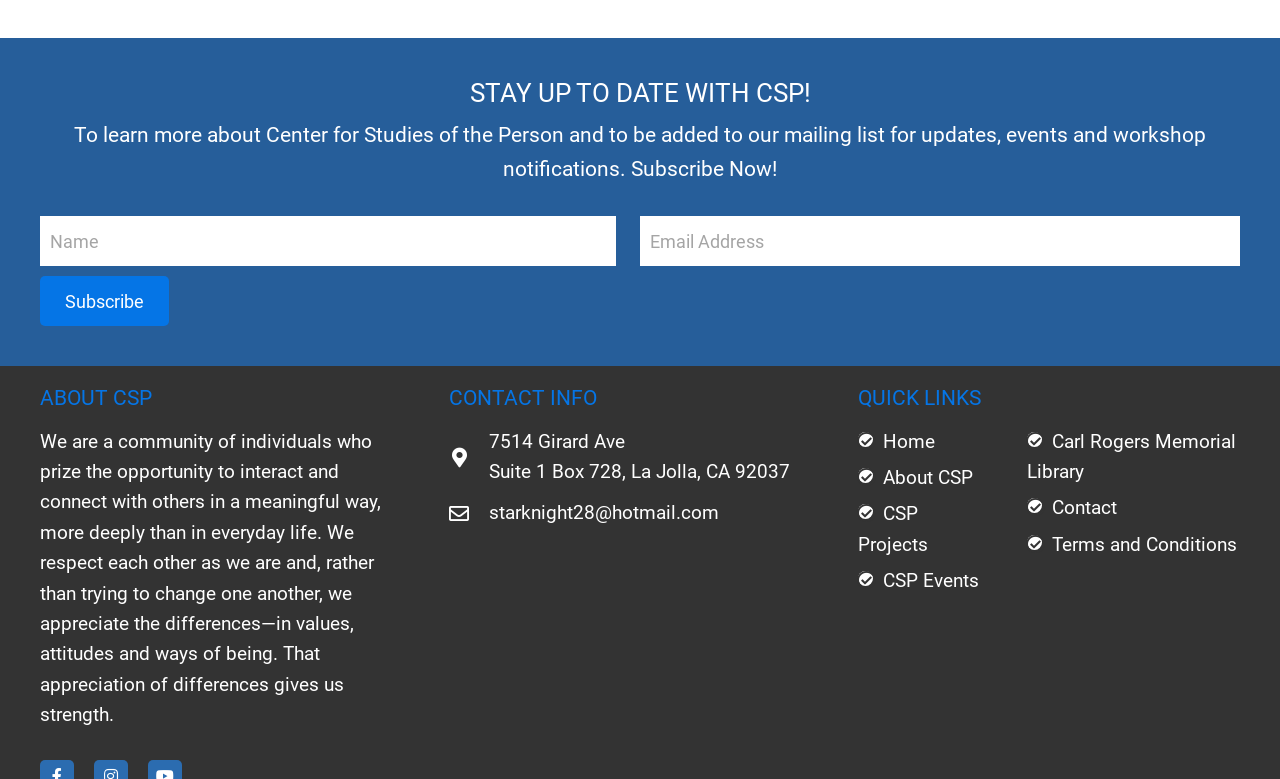Identify the bounding box coordinates of the clickable region necessary to fulfill the following instruction: "Explore CSP projects". The bounding box coordinates should be four float numbers between 0 and 1, i.e., [left, top, right, bottom].

[0.671, 0.641, 0.771, 0.725]